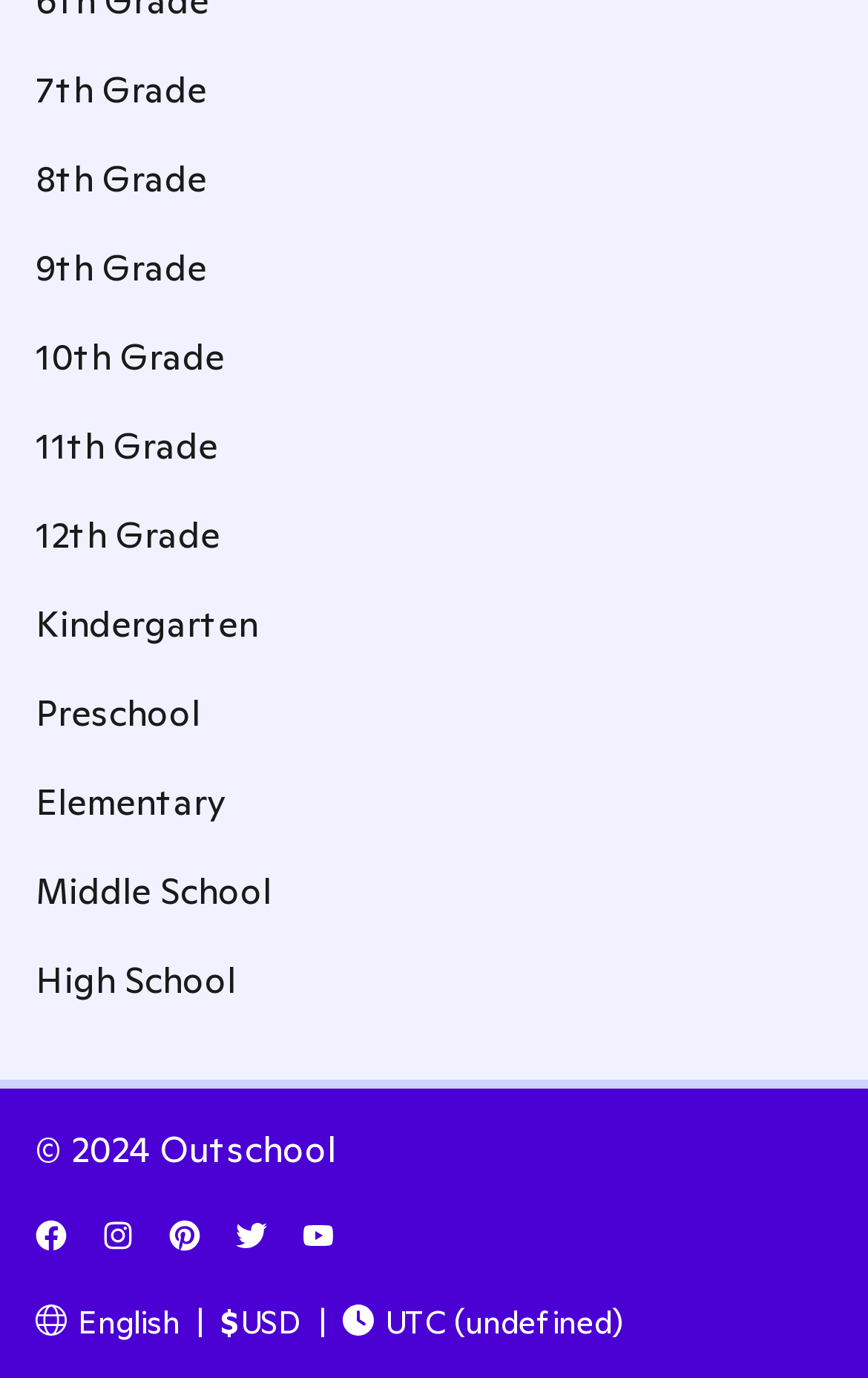Determine the bounding box coordinates for the element that should be clicked to follow this instruction: "Go to 12th Grade". The coordinates should be given as four float numbers between 0 and 1, in the format [left, top, right, bottom].

[0.041, 0.37, 0.682, 0.409]